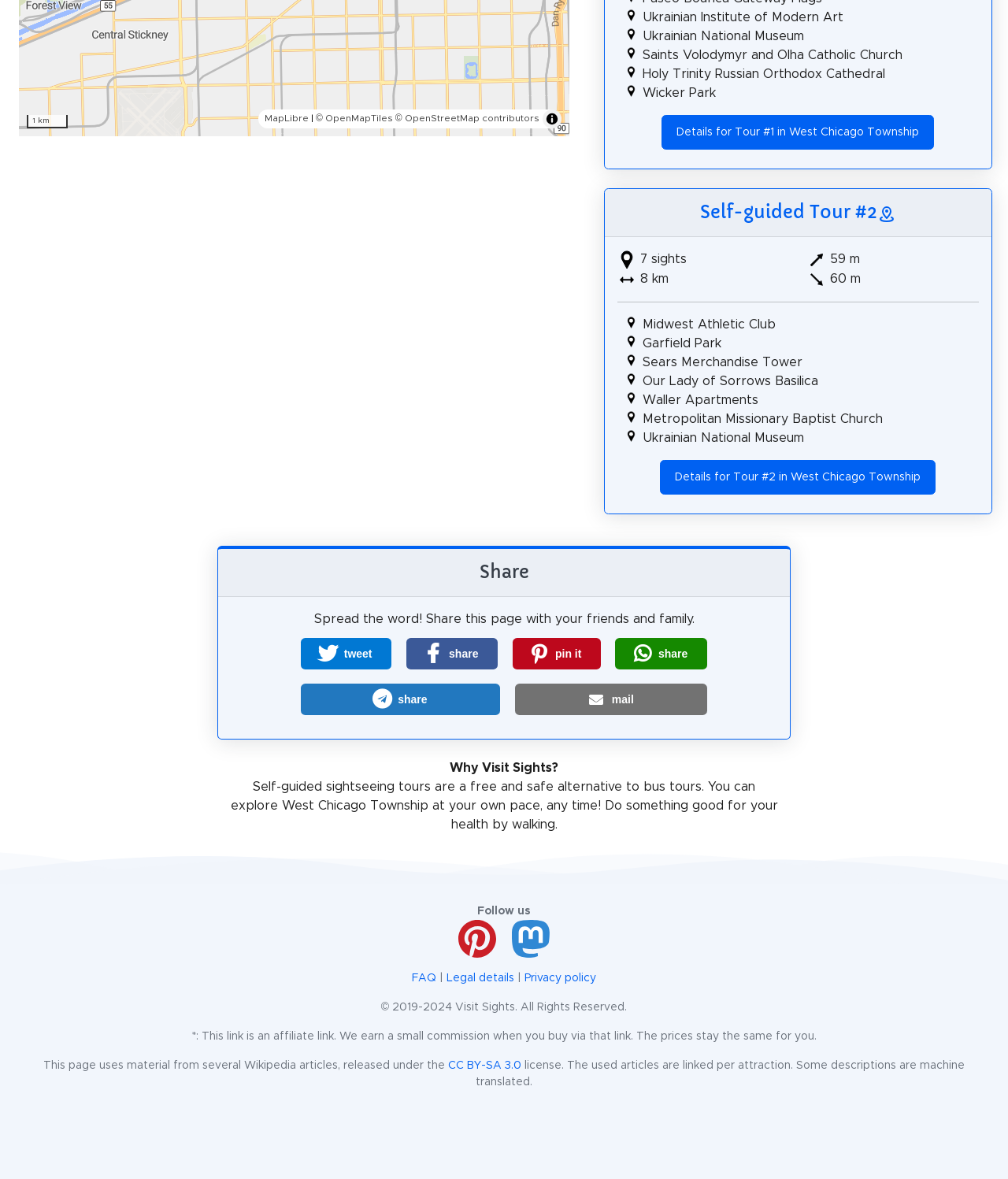Specify the bounding box coordinates of the element's area that should be clicked to execute the given instruction: "Click on the 'Links' link". The coordinates should be four float numbers between 0 and 1, i.e., [left, top, right, bottom].

None